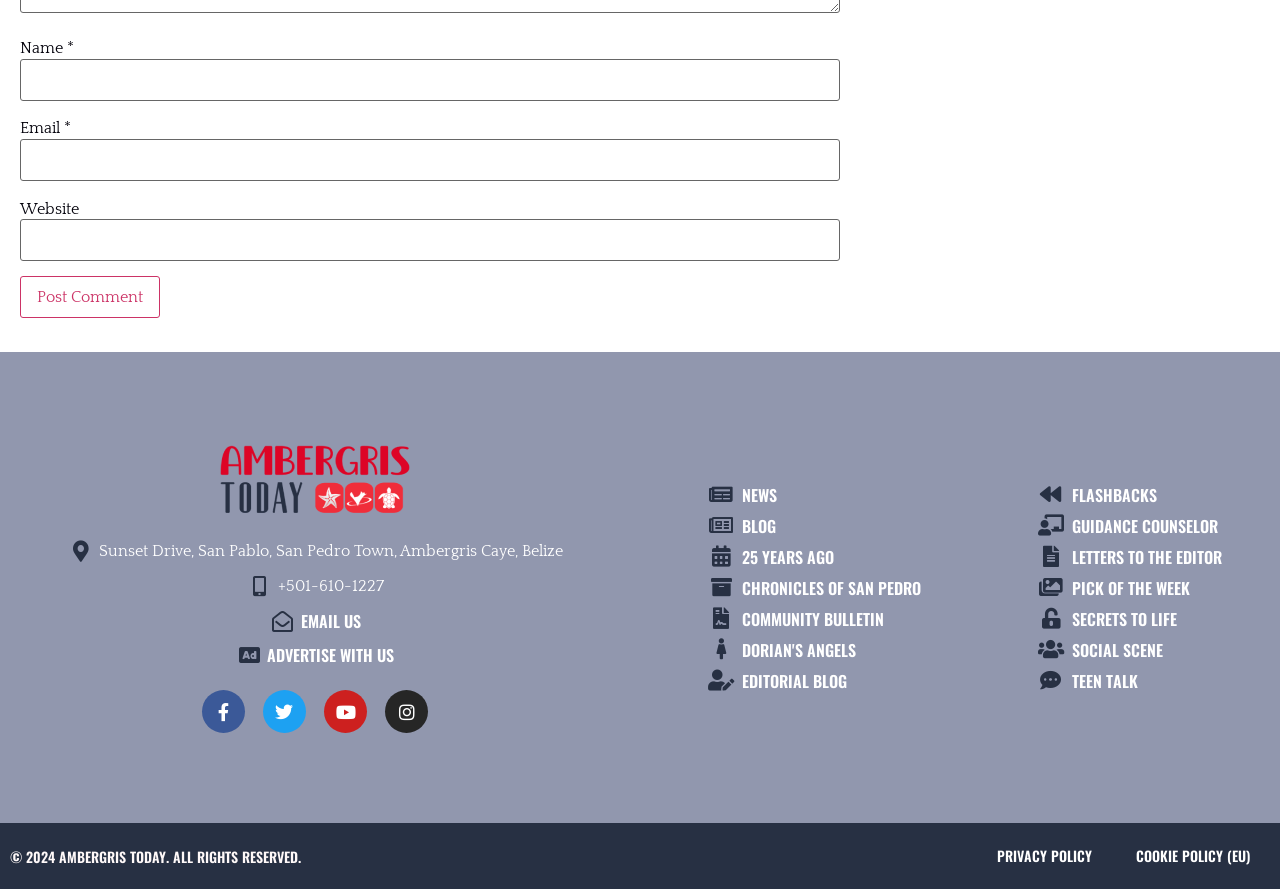Identify the bounding box coordinates for the element you need to click to achieve the following task: "Enter email address". The coordinates must be four float values ranging from 0 to 1, formatted as [left, top, right, bottom].

None